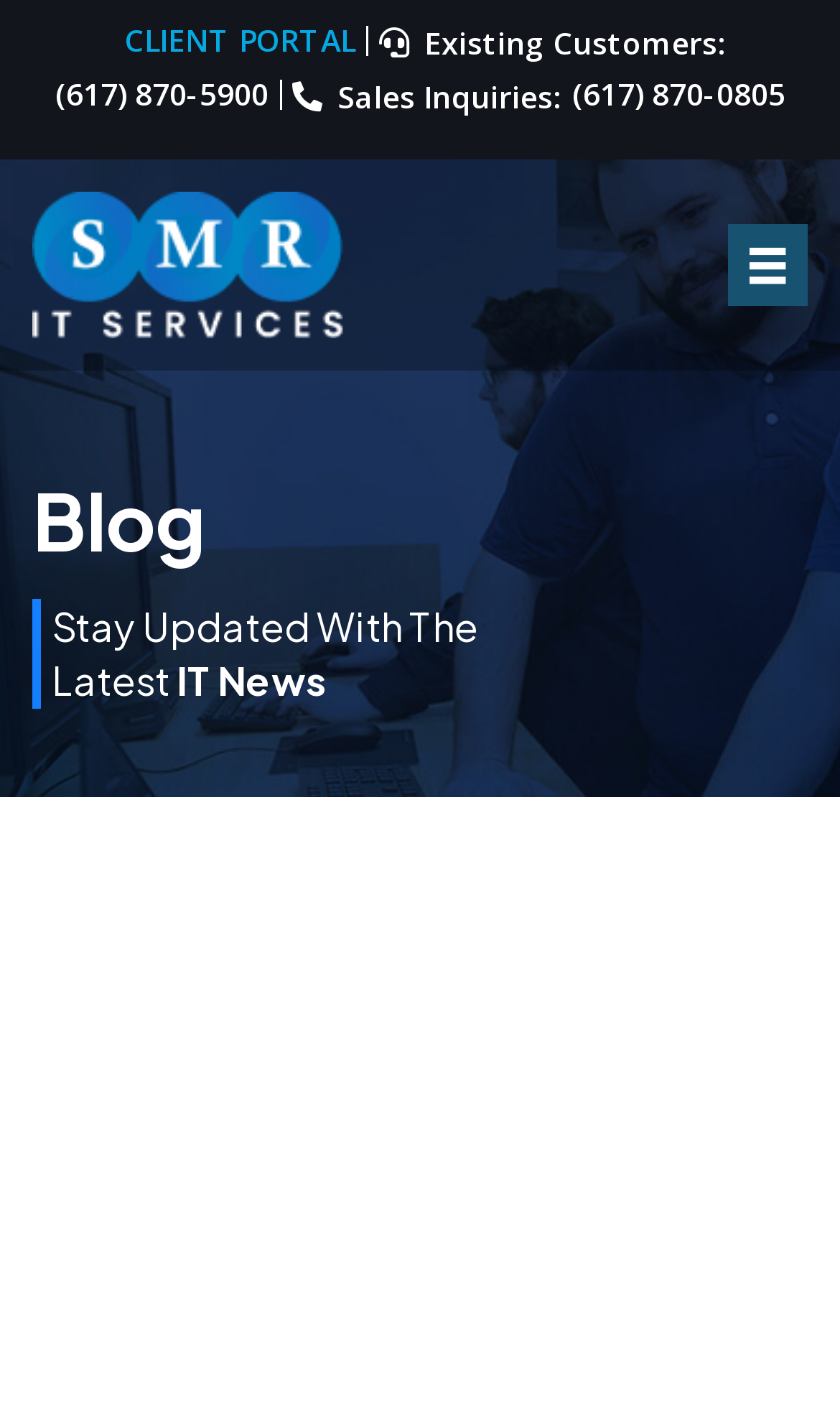Give the bounding box coordinates for the element described as: "Andrew Cohen".

[0.369, 0.755, 0.674, 0.787]